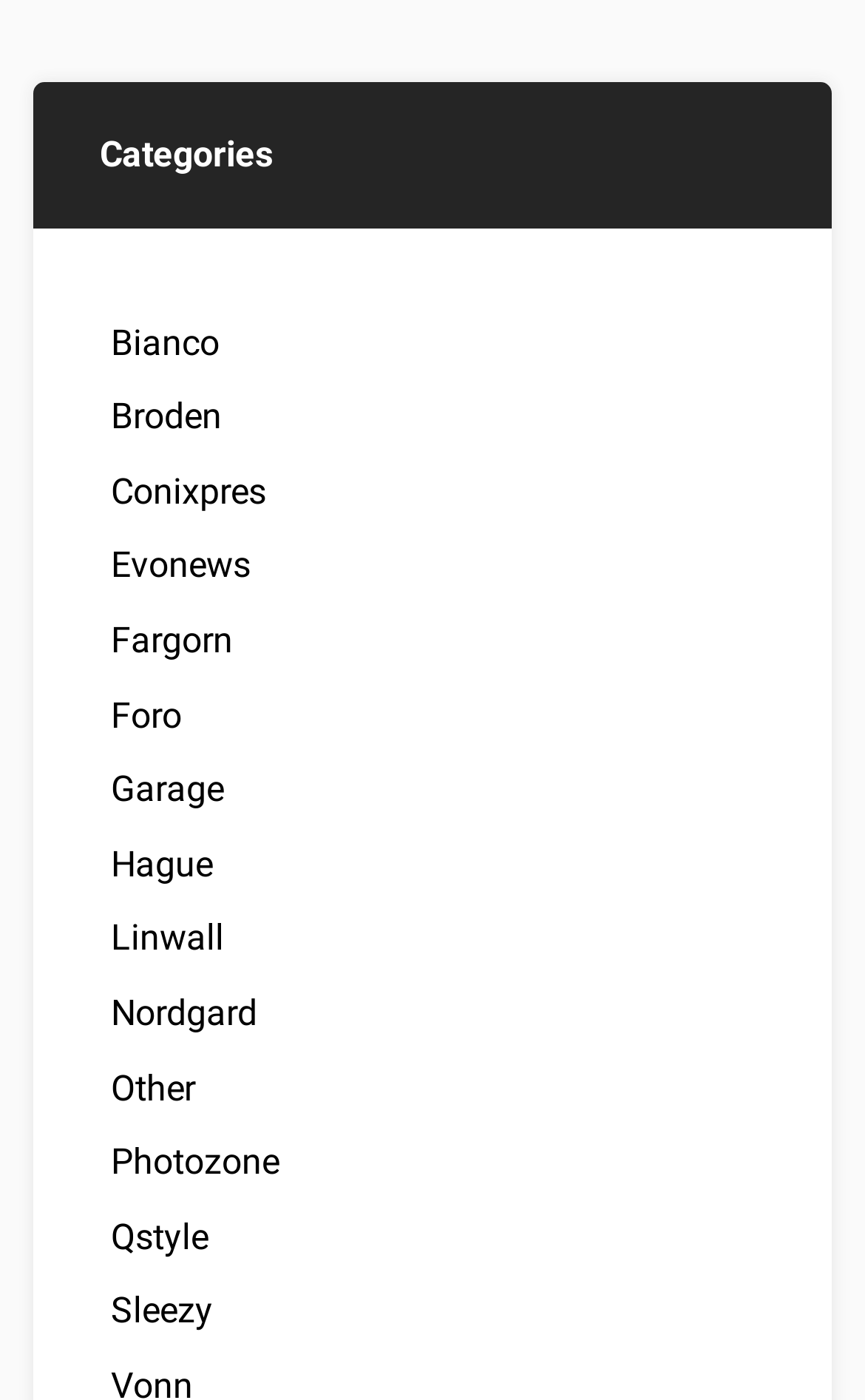Find and indicate the bounding box coordinates of the region you should select to follow the given instruction: "go to Conixpres".

[0.128, 0.336, 0.308, 0.366]